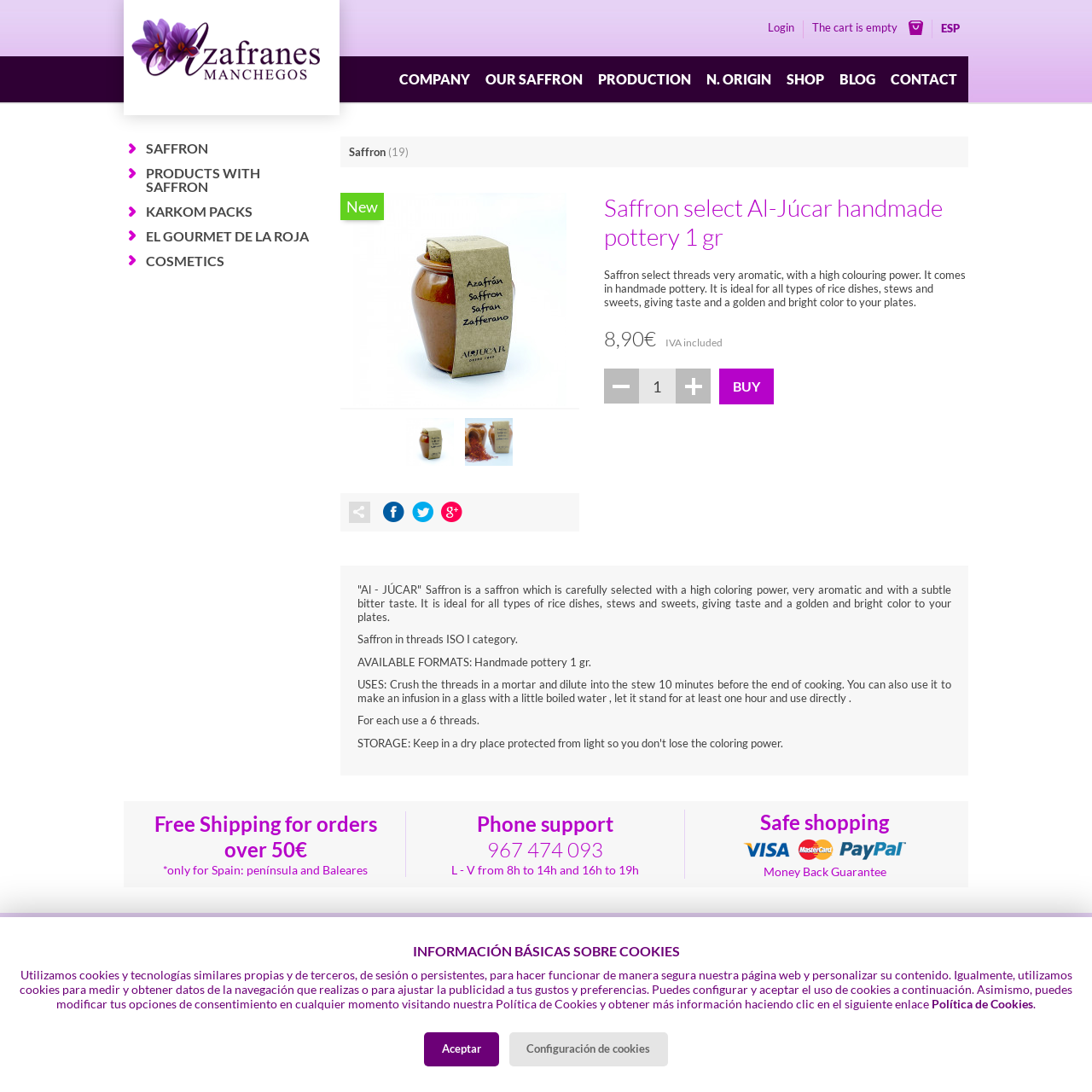Find the bounding box coordinates of the element's region that should be clicked in order to follow the given instruction: "Click the 'Saffron select Al-Júcar handmade pottery 1 gr' link". The coordinates should consist of four float numbers between 0 and 1, i.e., [left, top, right, bottom].

[0.323, 0.177, 0.519, 0.372]